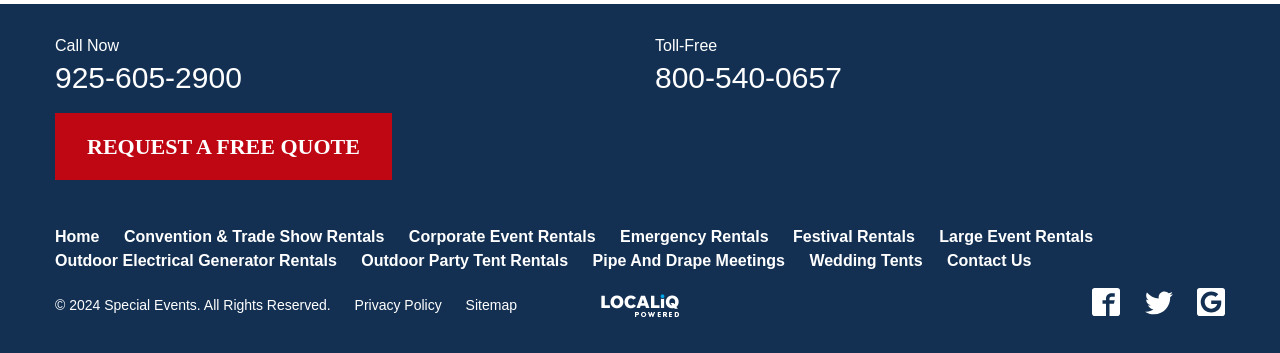Please respond to the question with a concise word or phrase:
What is the copyright year?

2024